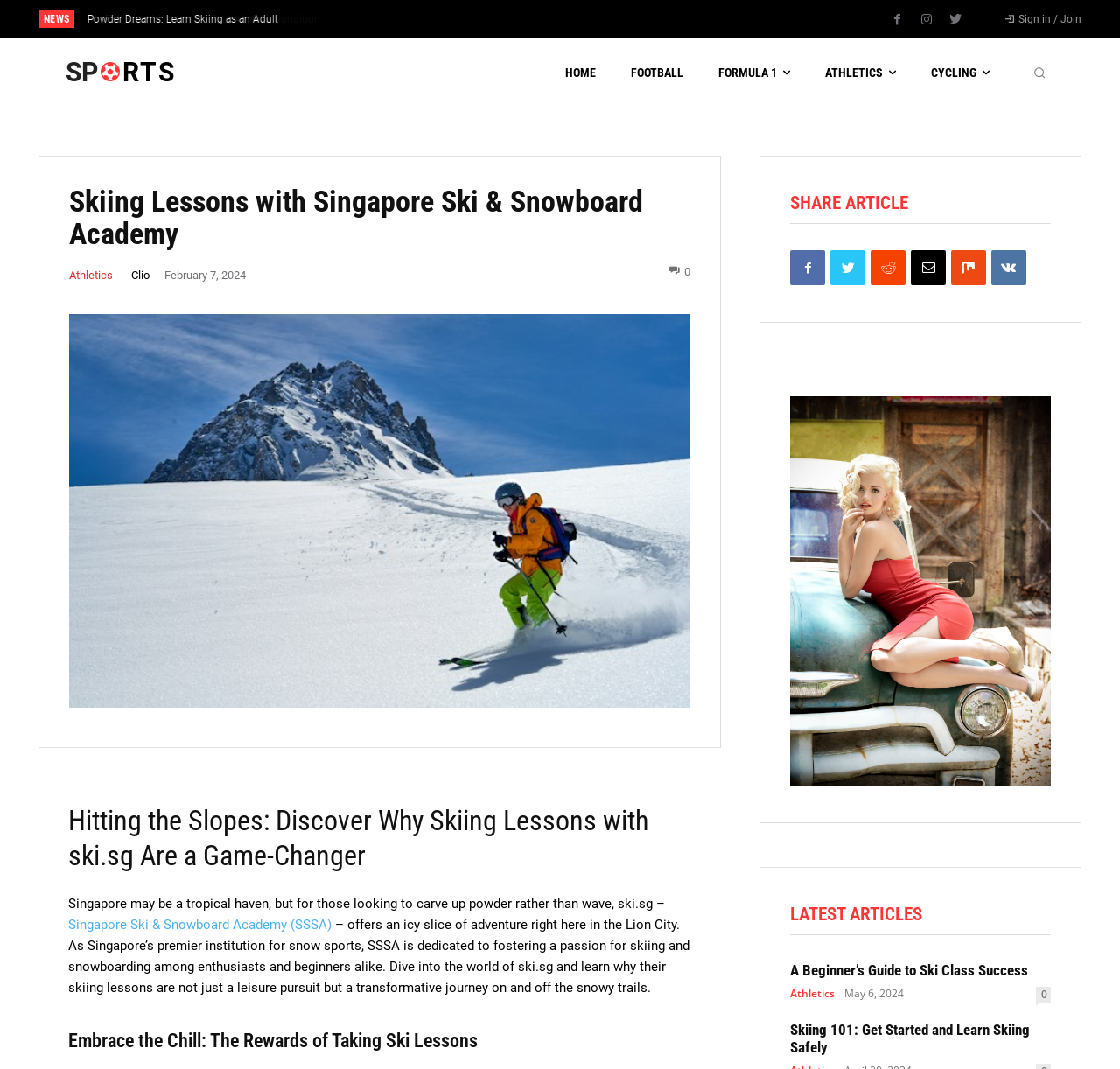What is the purpose of the 'Search' button on this webpage?
Give a thorough and detailed response to the question.

Based on the webpage layout, I can see that the 'Search' button is located at the top right corner, which is a common location for search functions. It is likely that the purpose of the 'Search' button is to allow users to search for specific articles or content on the webpage.